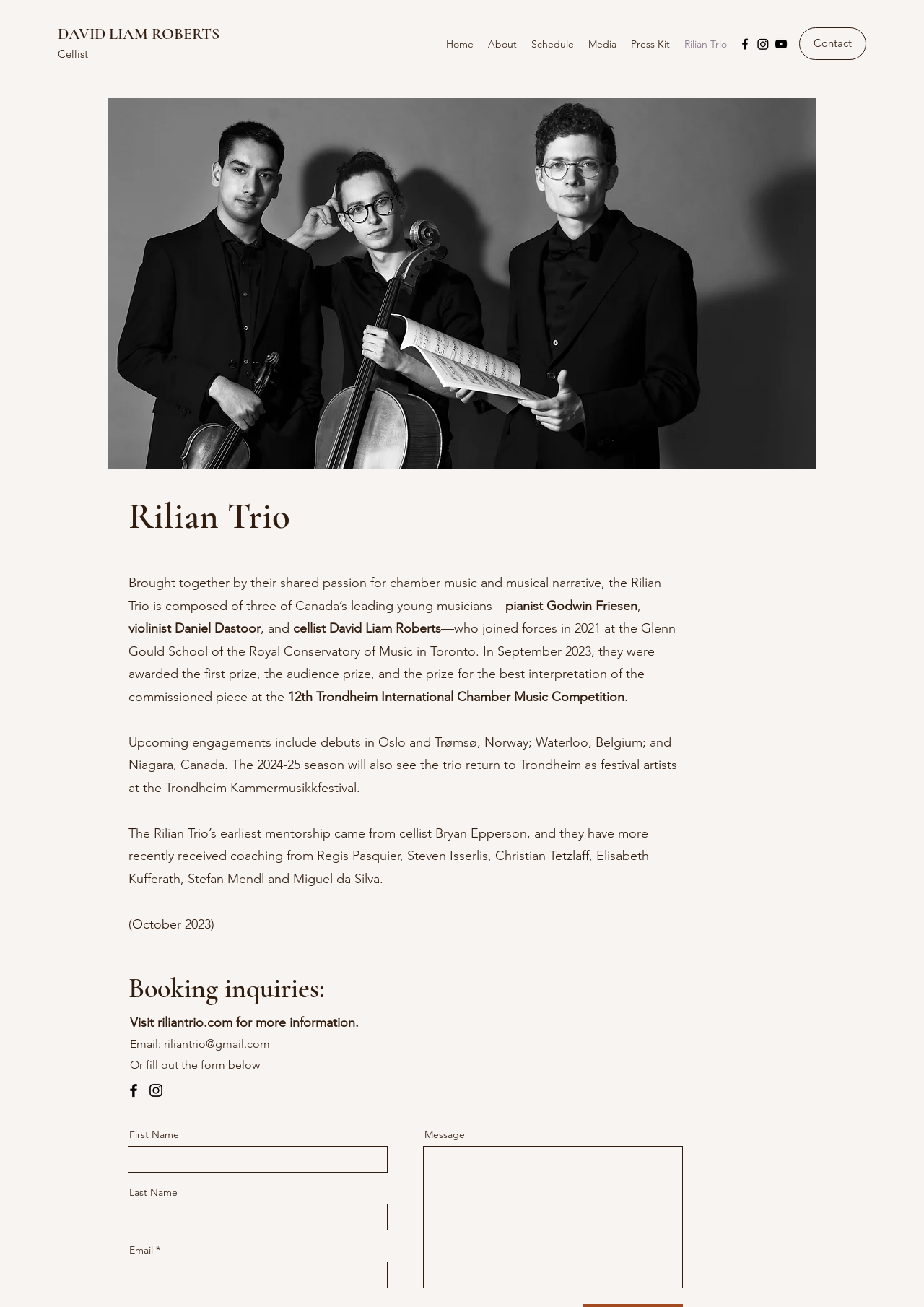Give a one-word or short phrase answer to the question: 
What is the name of the cellist in the Rilian Trio?

David Liam Roberts